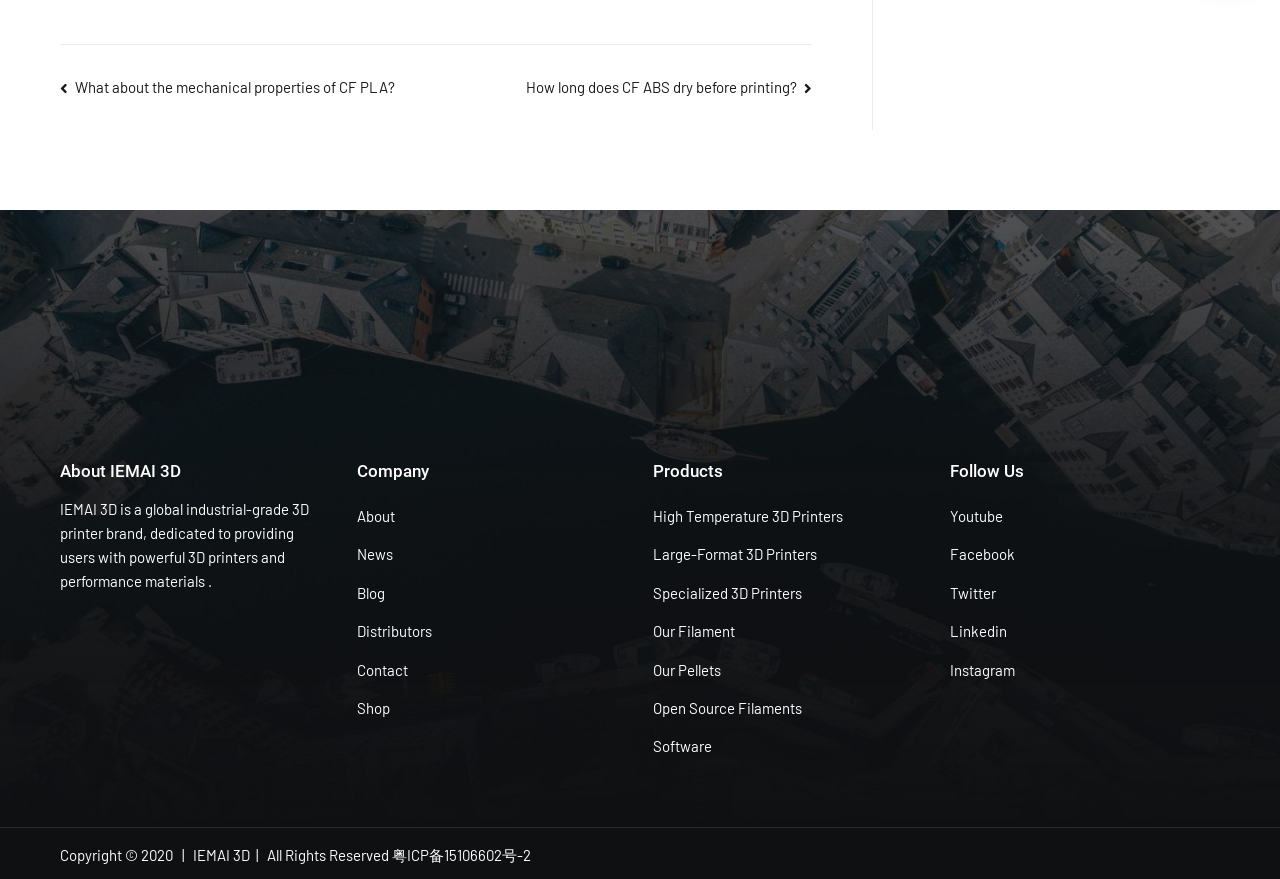Please analyze the image and provide a thorough answer to the question:
What is the brand name of the 3D printer?

The brand name of the 3D printer can be found in the heading 'About IEMAI 3D' and also in the copyright information at the bottom of the page.